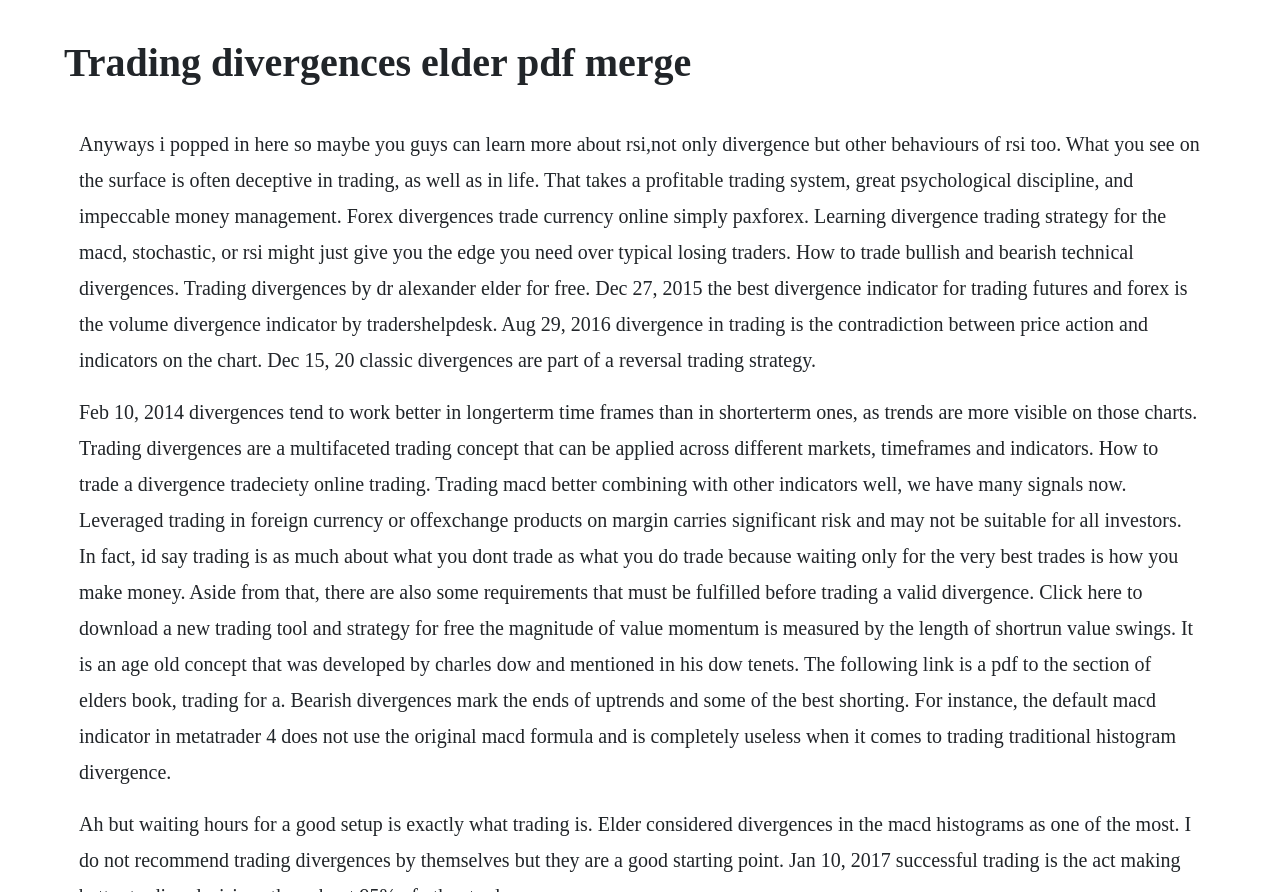Identify the text that serves as the heading for the webpage and generate it.

Trading divergences elder pdf merge